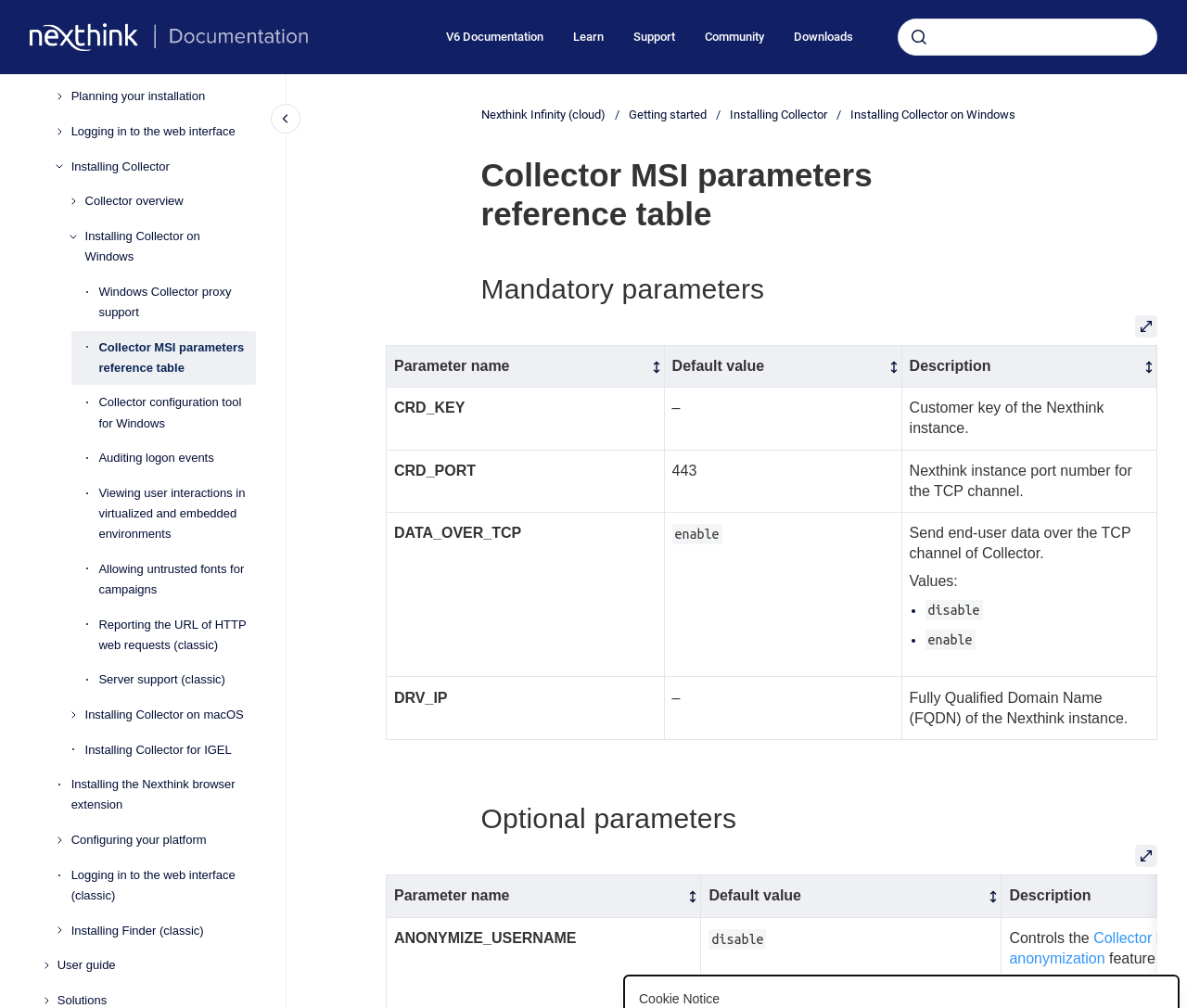Please specify the coordinates of the bounding box for the element that should be clicked to carry out this instruction: "Search for something". The coordinates must be four float numbers between 0 and 1, formatted as [left, top, right, bottom].

[0.756, 0.018, 0.975, 0.055]